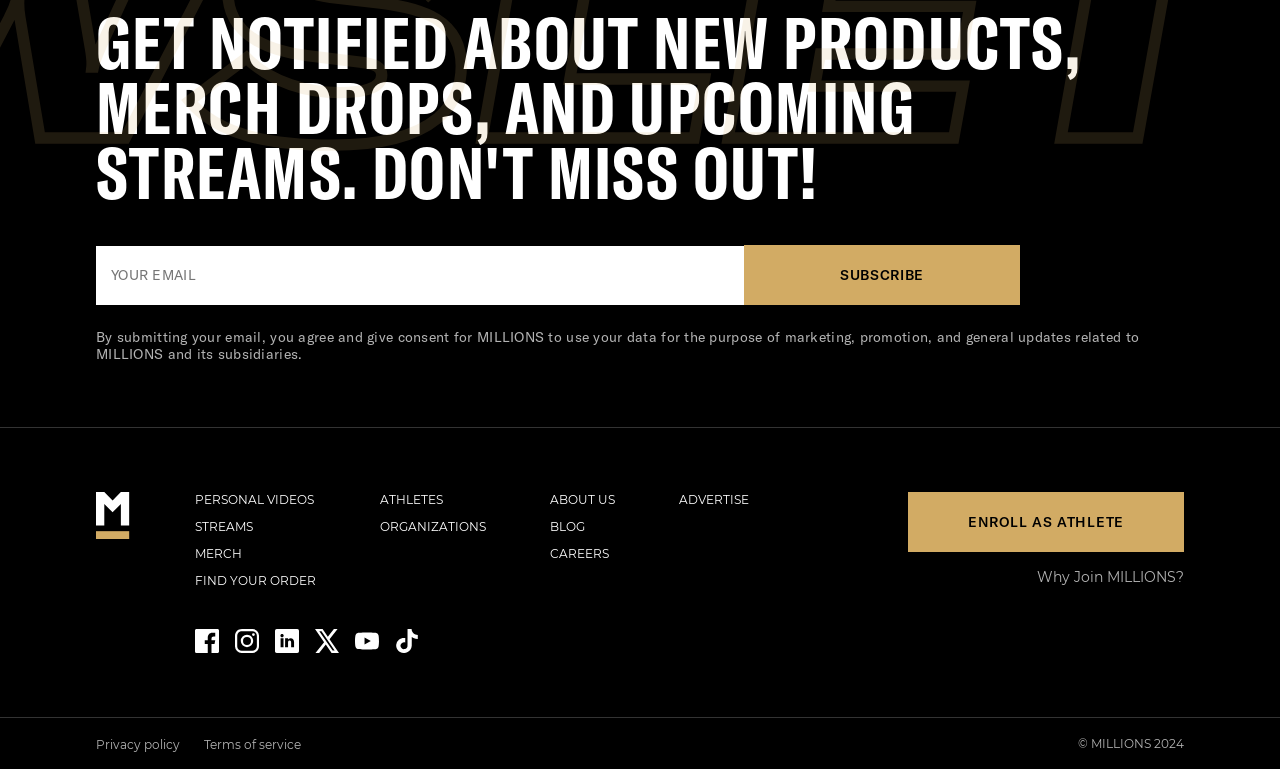Please respond to the question using a single word or phrase:
What is the call-to-action for athletes?

Enroll as athlete